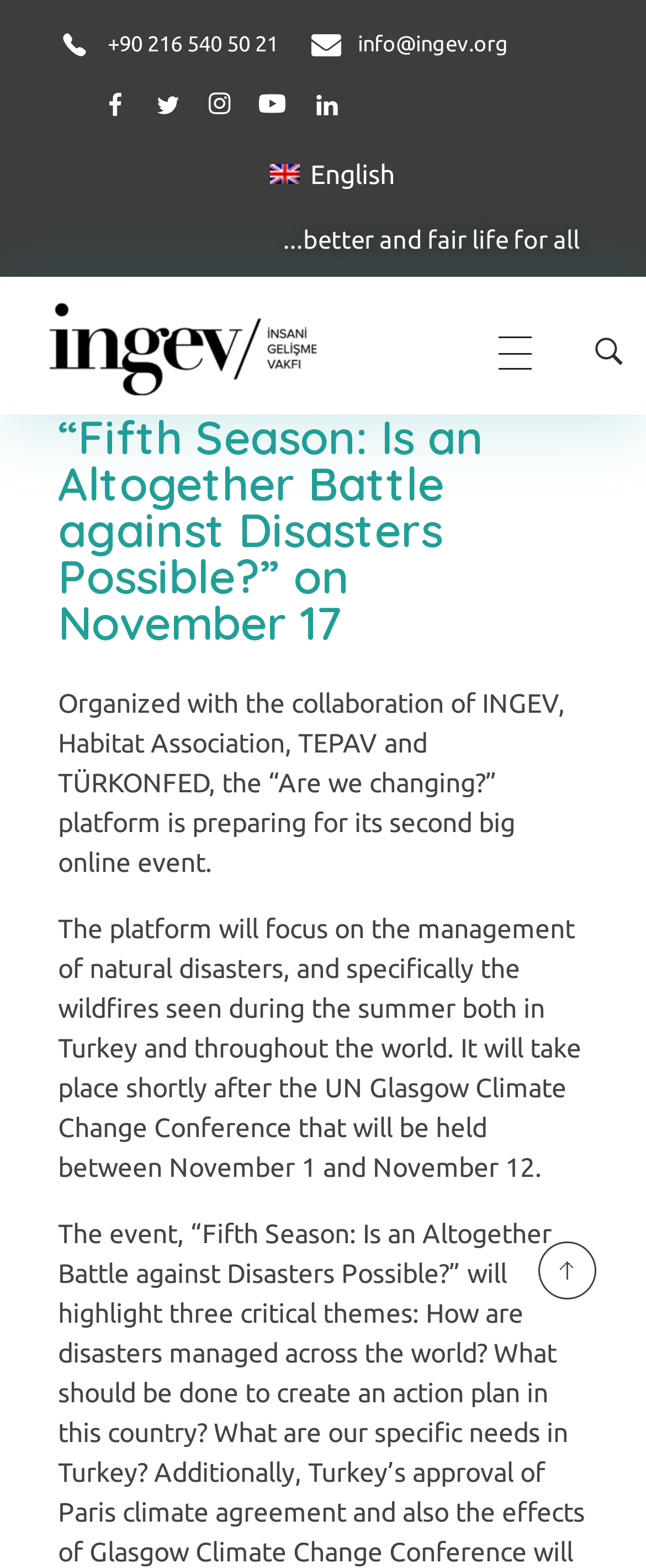Using a single word or phrase, answer the following question: 
What is the event date?

November 17